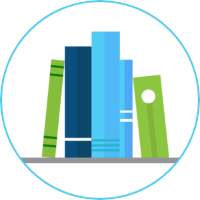What is the purpose of the image?
Provide a concise answer using a single word or phrase based on the image.

Accessing resources